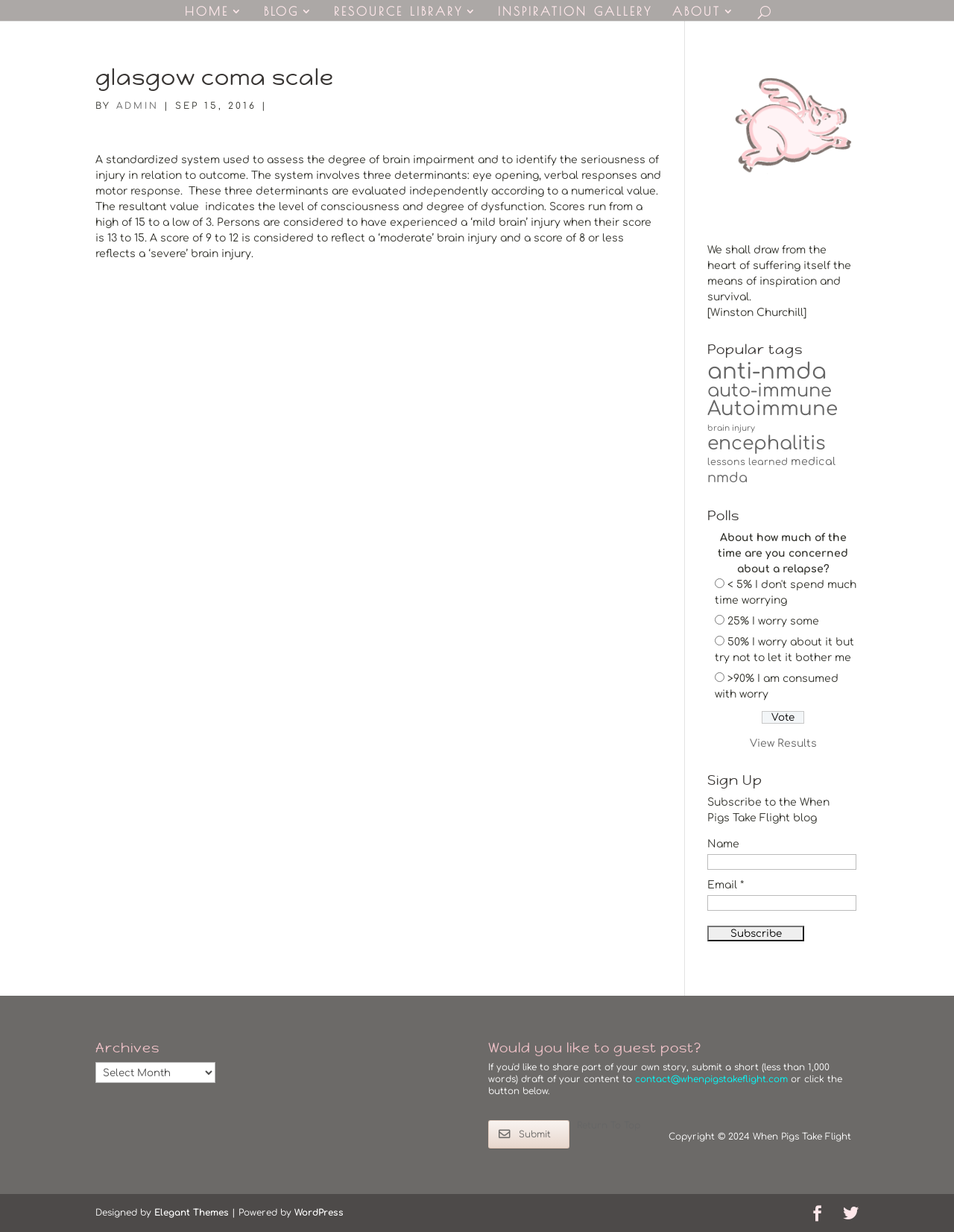Please answer the following question using a single word or phrase: 
What is the copyright year of the webpage?

2024